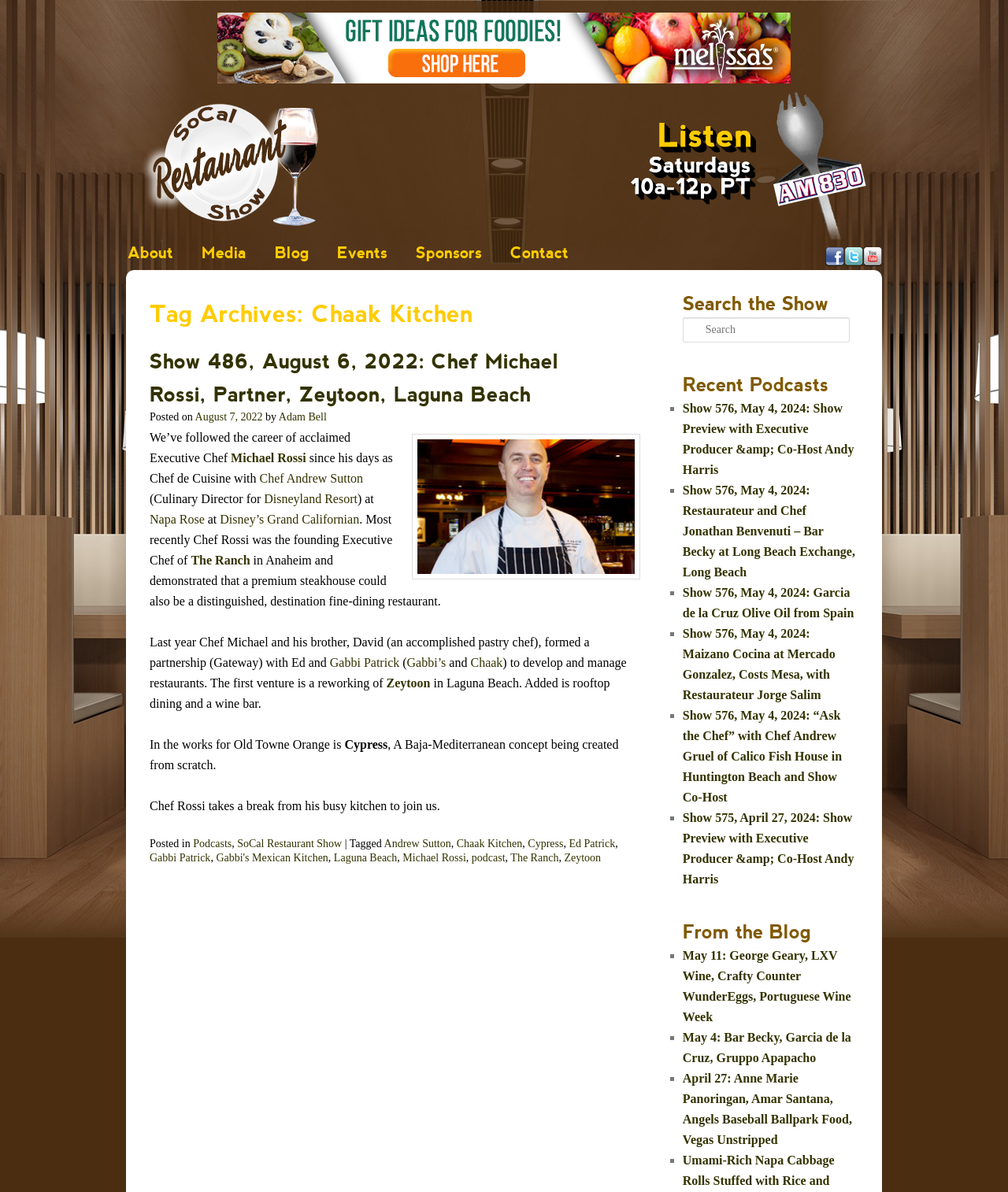Using the element description Chaak Kitchen, predict the bounding box coordinates for the UI element. Provide the coordinates in (top-left x, top-left y, bottom-right x, bottom-right y) format with values ranging from 0 to 1.

[0.453, 0.703, 0.518, 0.713]